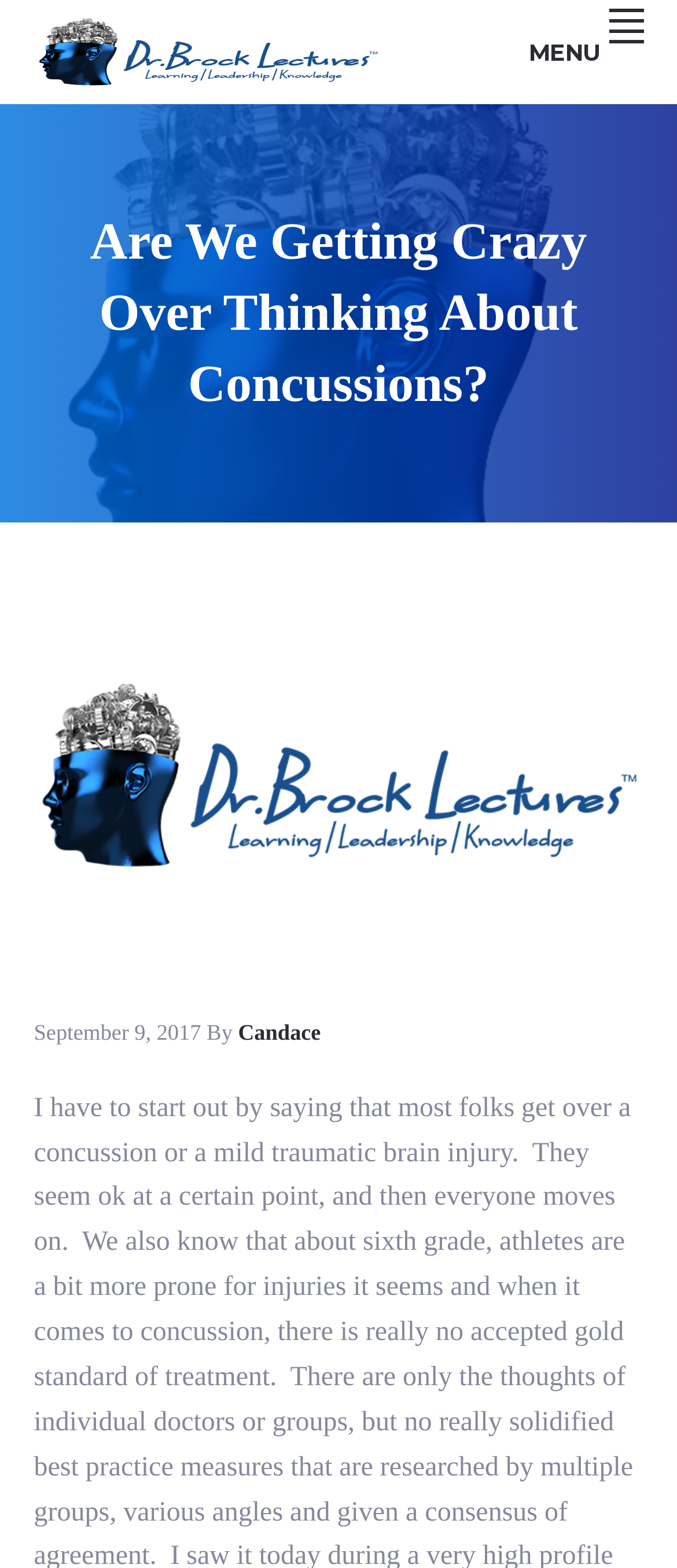Provide a one-word or short-phrase answer to the question:
When was the article published?

September 9, 2017